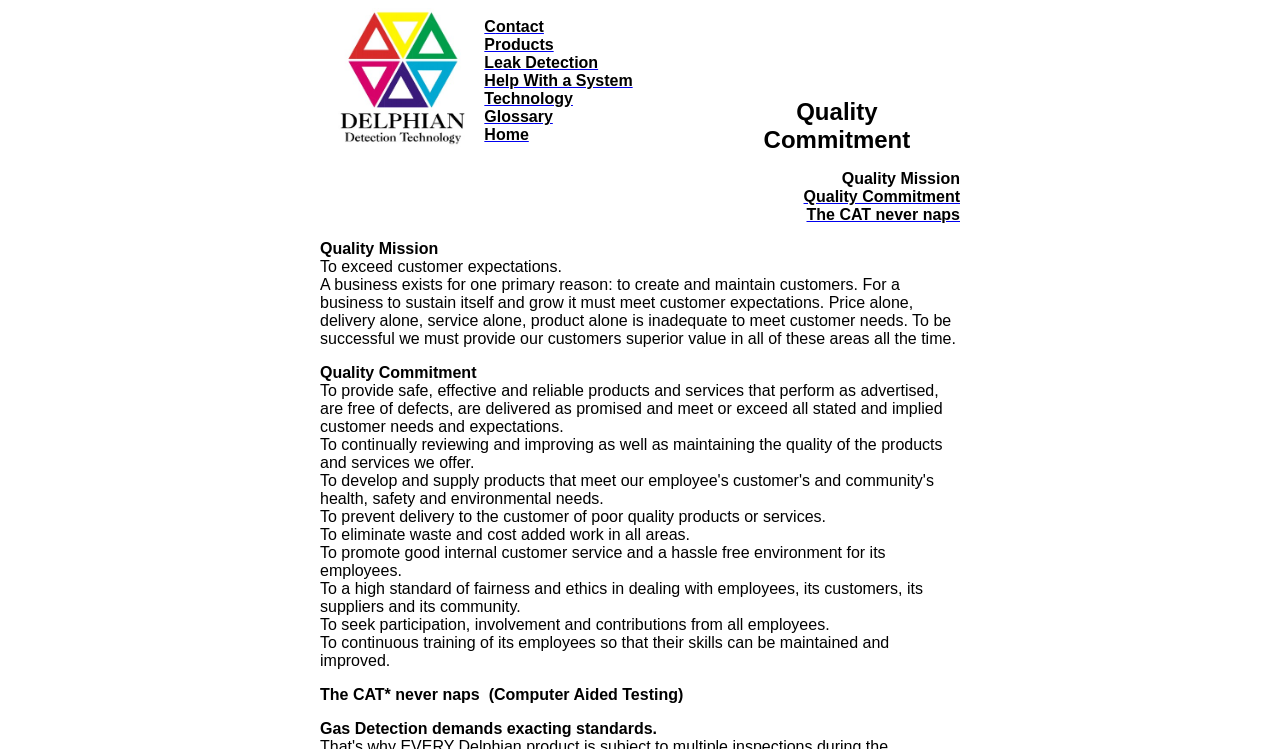Pinpoint the bounding box coordinates of the element that must be clicked to accomplish the following instruction: "Click on the 'Technology' link". The coordinates should be in the format of four float numbers between 0 and 1, i.e., [left, top, right, bottom].

[0.378, 0.12, 0.448, 0.143]